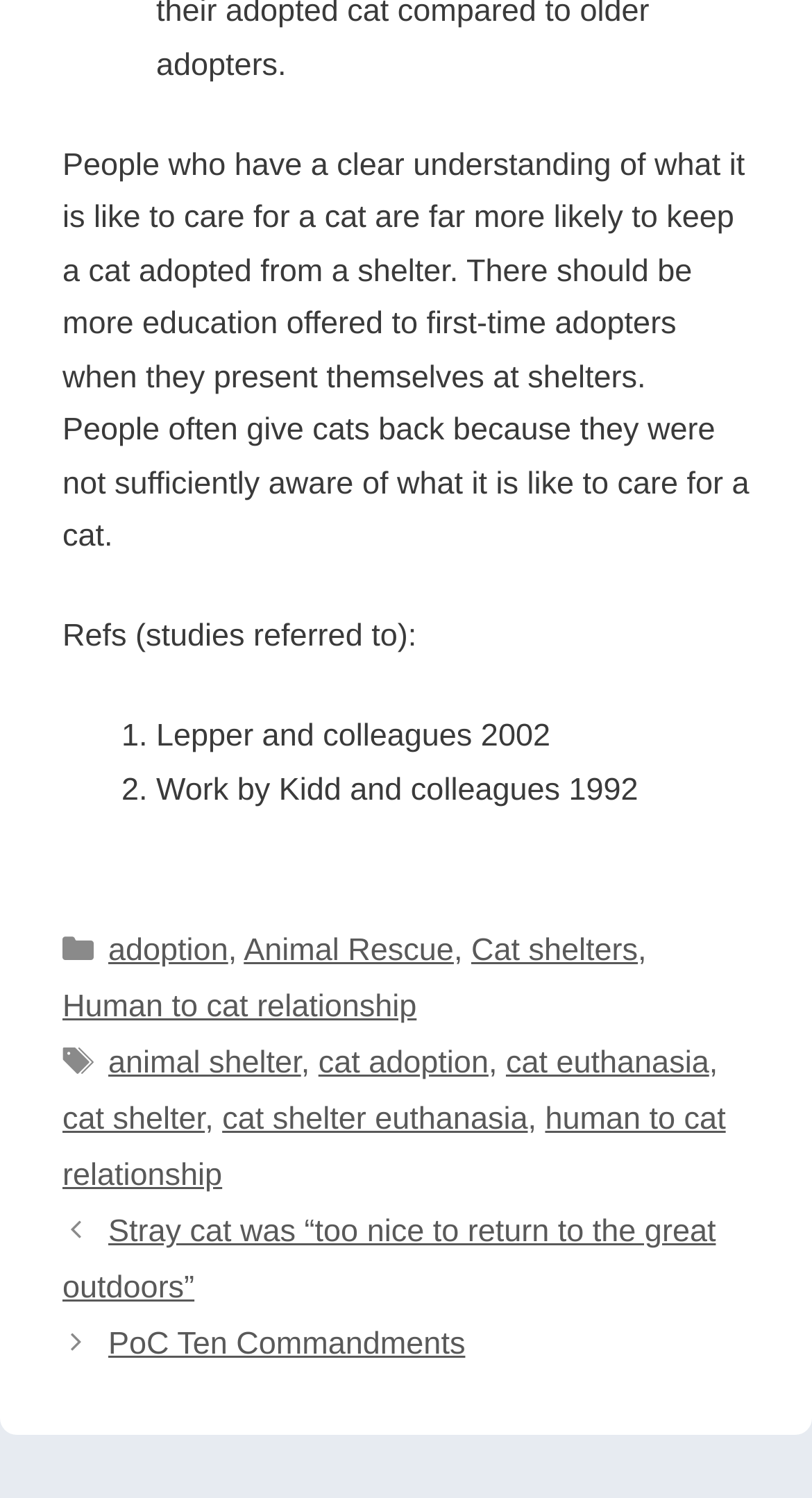Locate the bounding box coordinates of the area to click to fulfill this instruction: "Read the post about stray cat was “too nice to return to the great outdoors”". The bounding box should be presented as four float numbers between 0 and 1, in the order [left, top, right, bottom].

[0.077, 0.811, 0.882, 0.872]